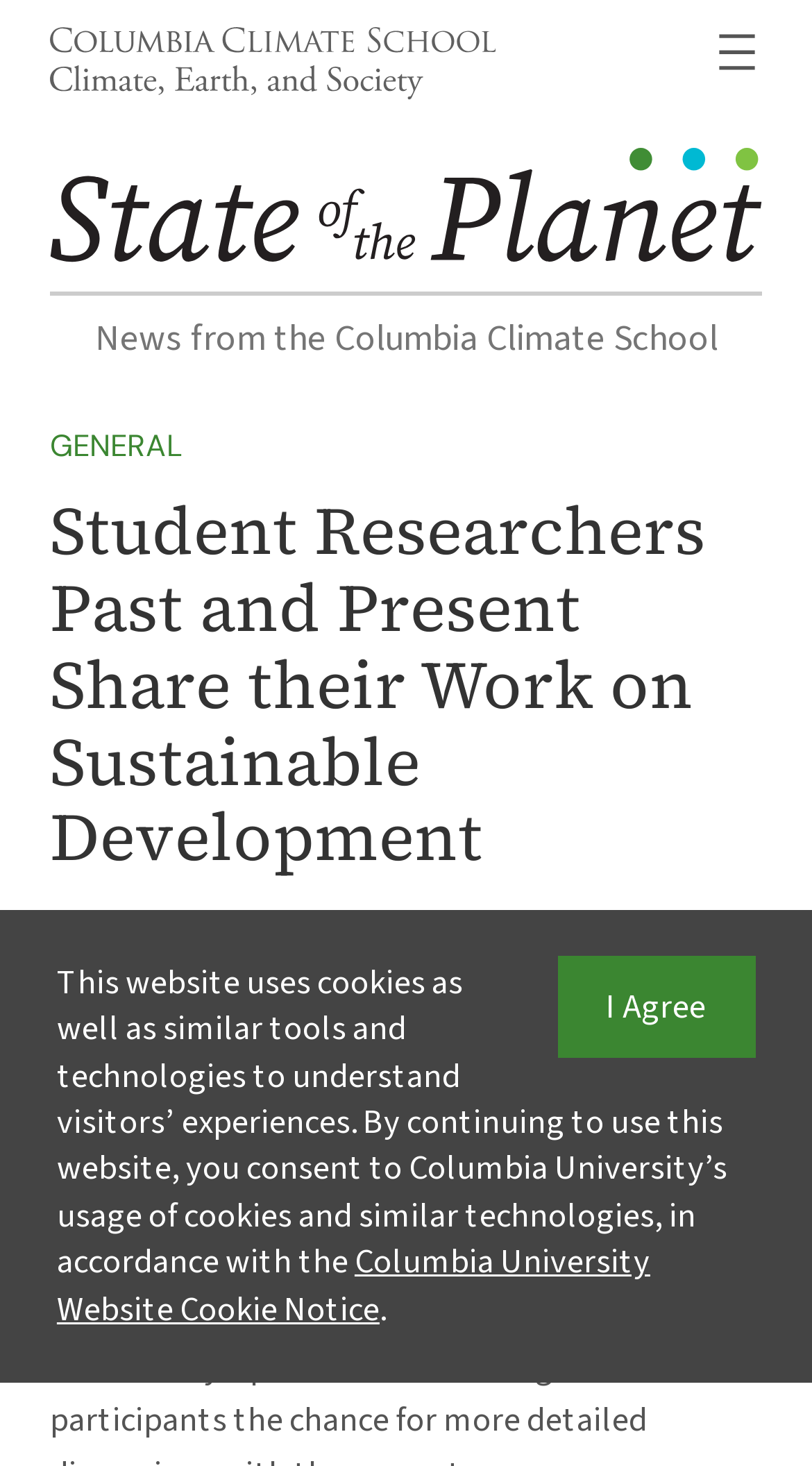Identify the bounding box coordinates of the section that should be clicked to achieve the task described: "Read the news from the Columbia Climate School".

[0.117, 0.213, 0.883, 0.248]